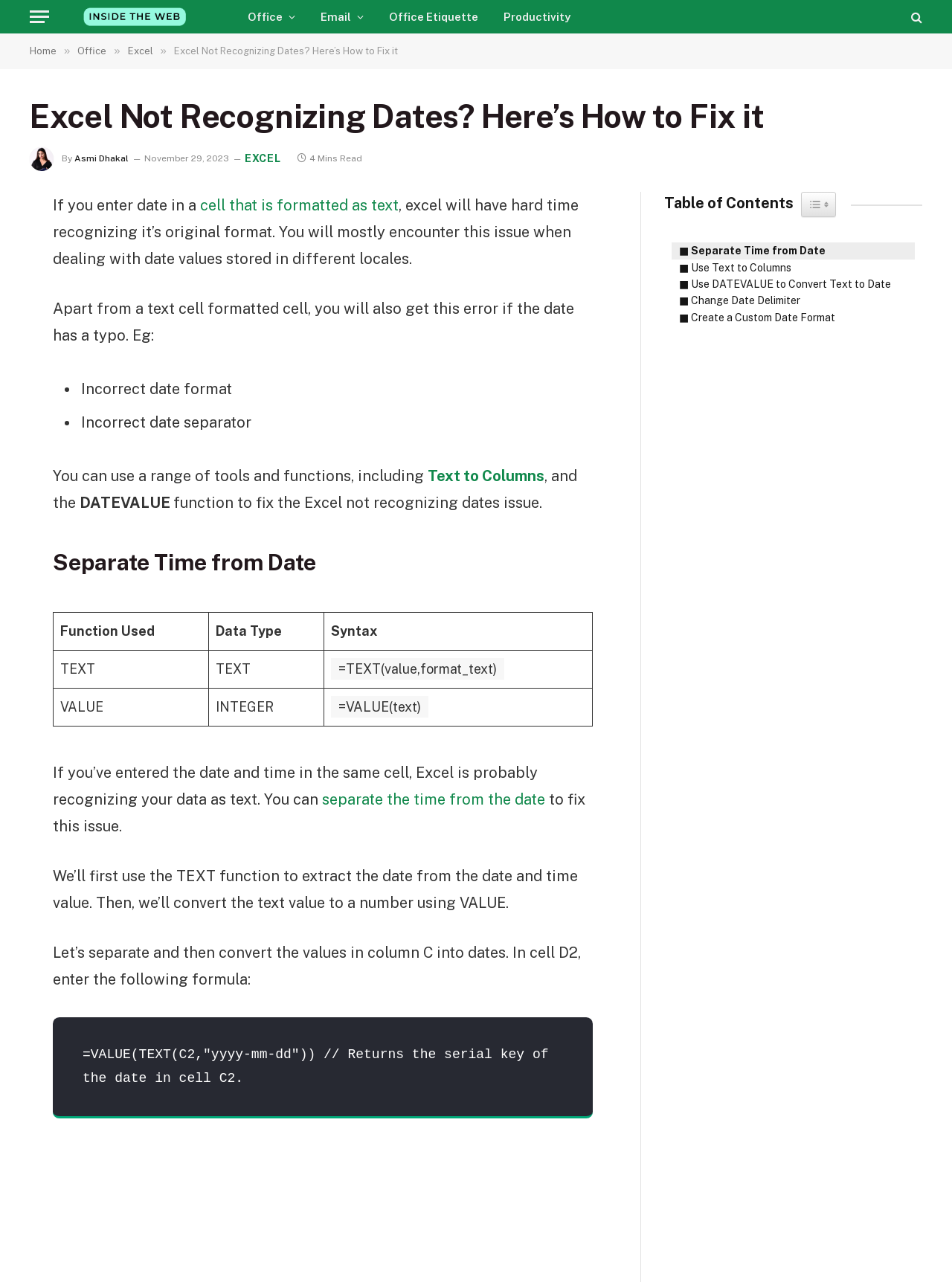Can you give a comprehensive explanation to the question given the content of the image?
What is the purpose of separating the time from the date?

The webpage suggests separating the time from the date to fix the issue of Excel not recognizing dates. This is done by using the TEXT function to extract the date from the date and time value, and then converting it to a numerical value using the VALUE function.